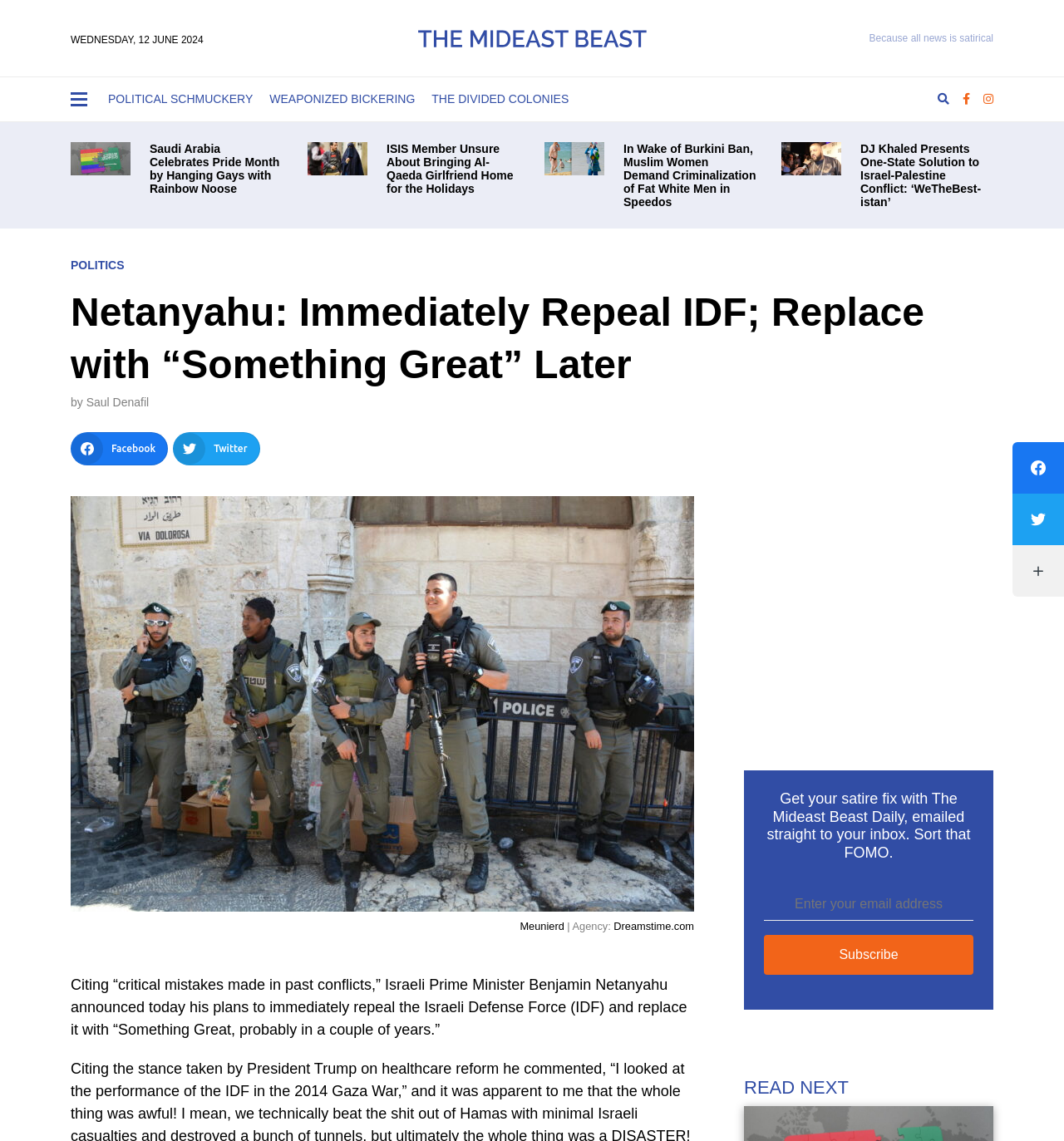Please answer the following question using a single word or phrase: 
What is the purpose of the form at the bottom of the webpage?

To subscribe to a newsletter